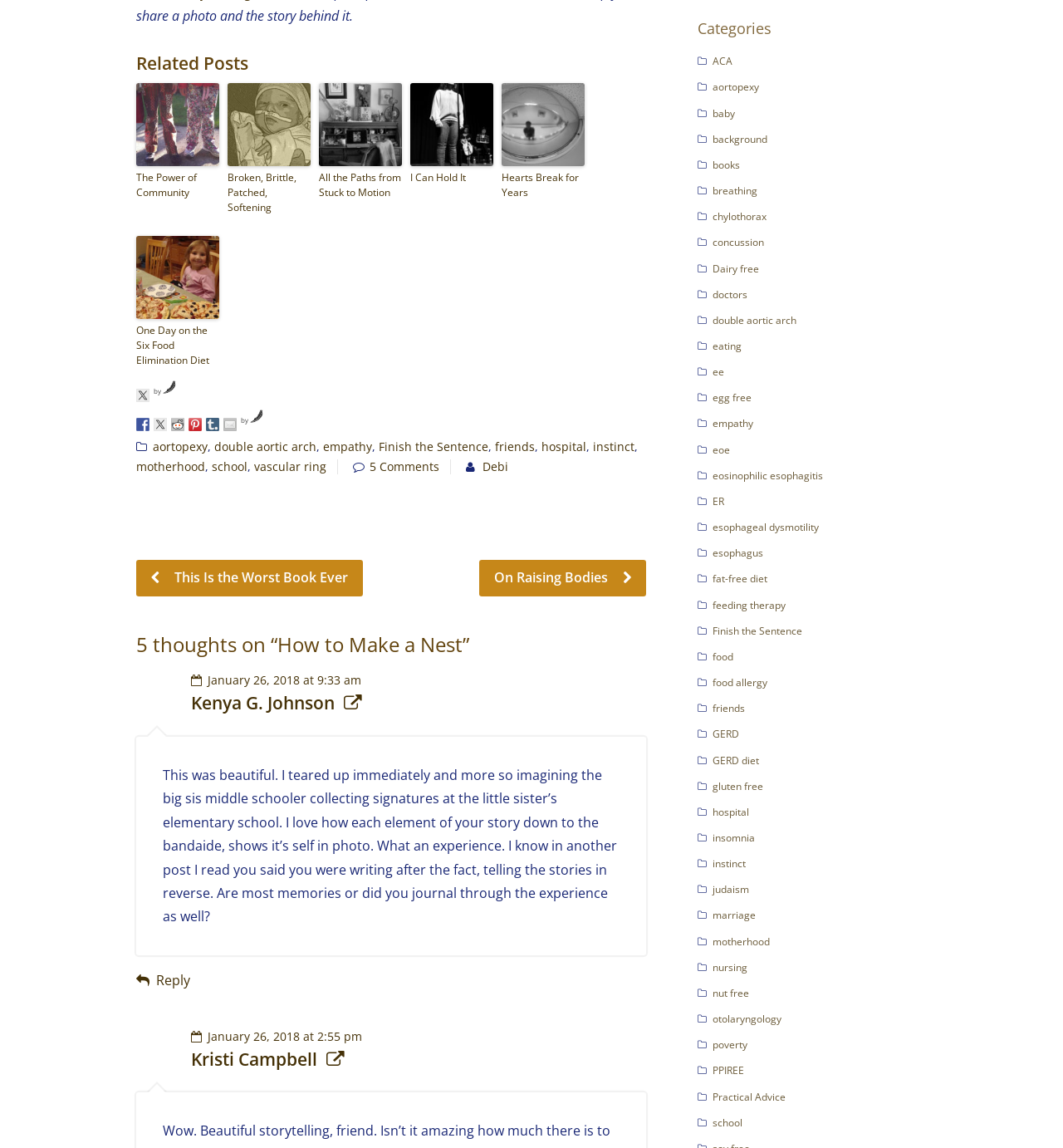Please determine the bounding box coordinates for the element that should be clicked to follow these instructions: "Click on the '5 Comments' link".

[0.348, 0.4, 0.413, 0.413]